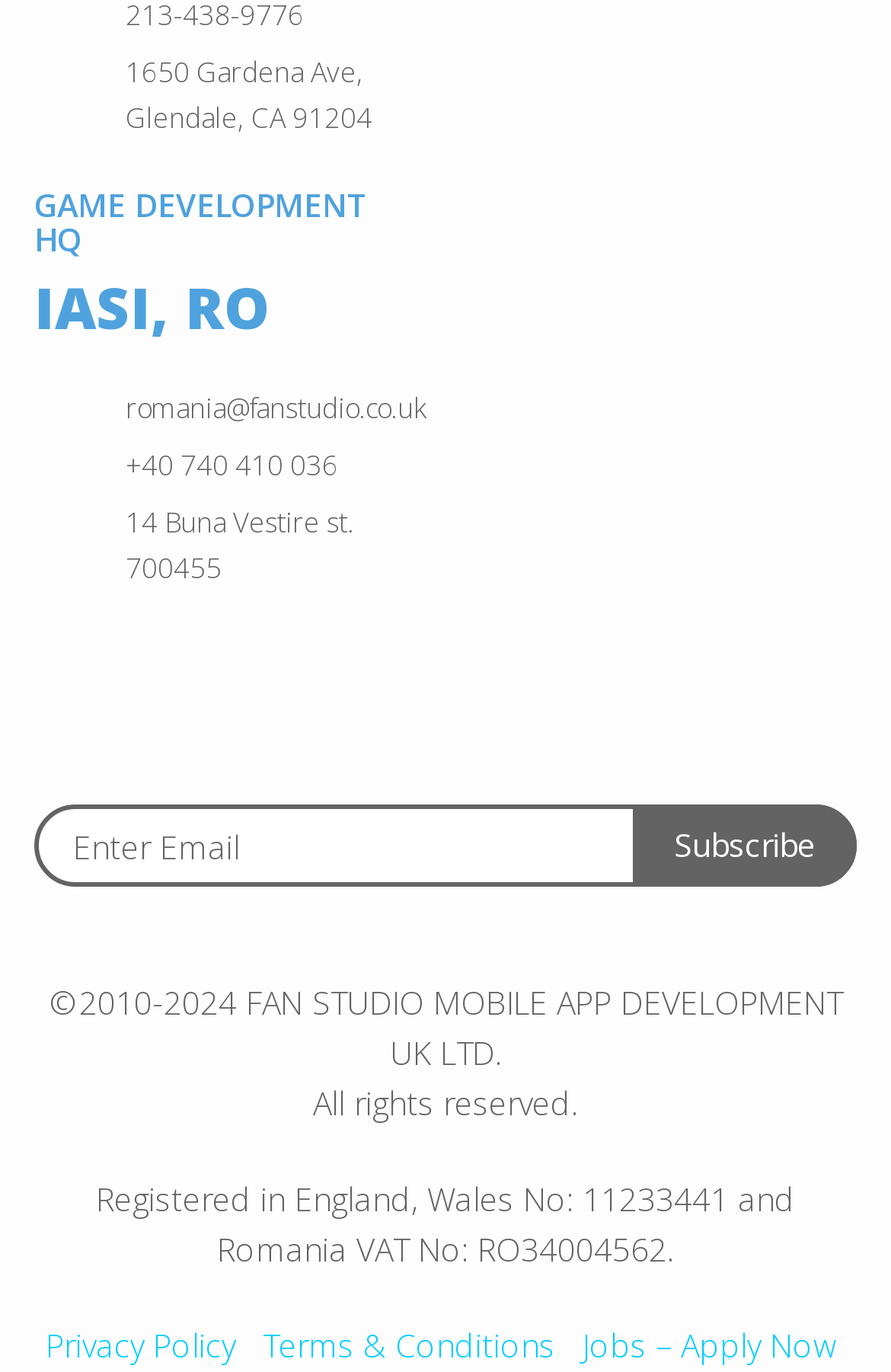Indicate the bounding box coordinates of the element that must be clicked to execute the instruction: "Click on the Twitter link". The coordinates should be given as four float numbers between 0 and 1, i.e., [left, top, right, bottom].

[0.038, 0.462, 0.098, 0.499]